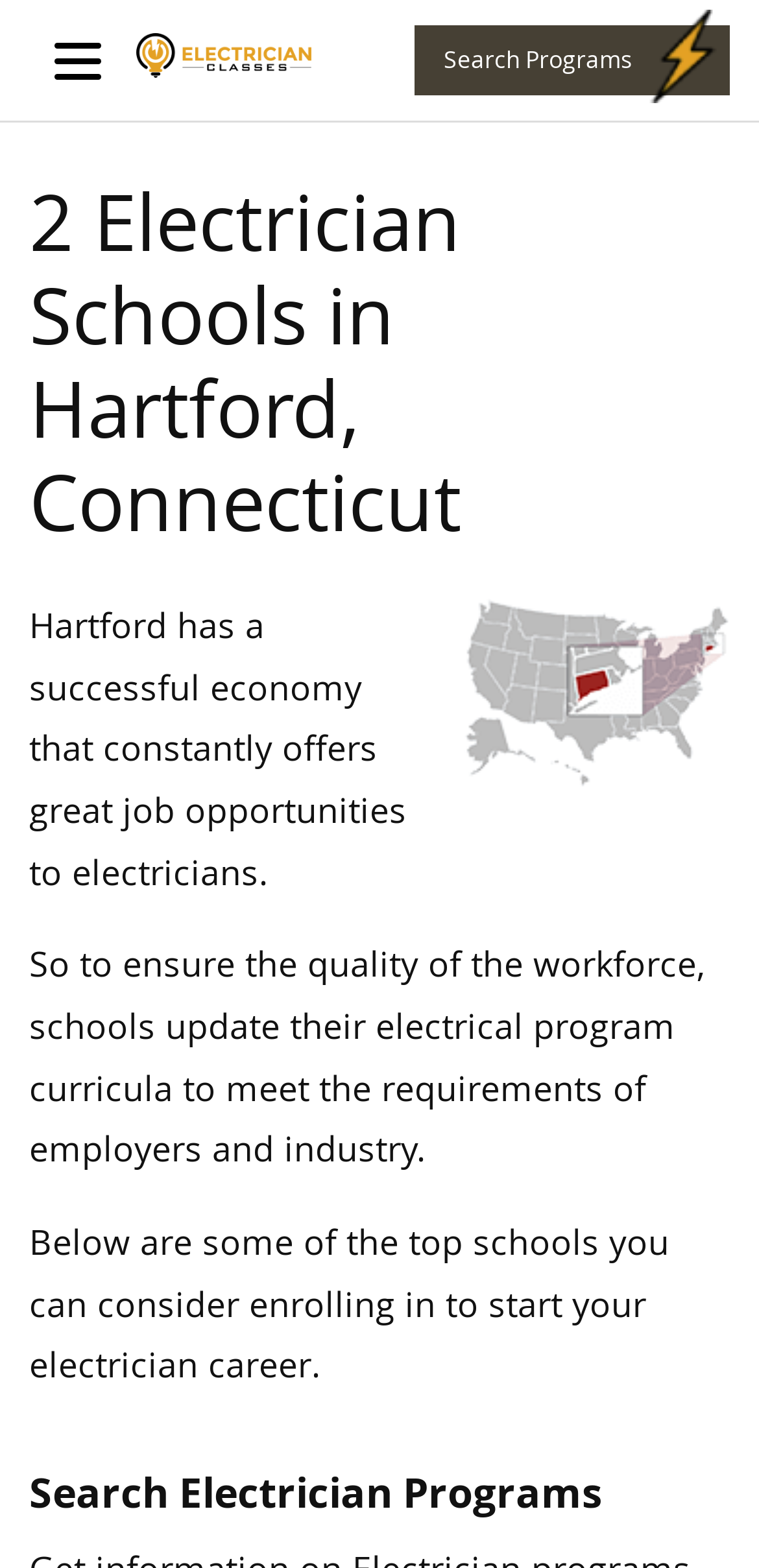Describe all visible elements and their arrangement on the webpage.

The webpage is about electrician schools in Hartford, Connecticut. At the top left corner, there is a button to toggle navigation, and next to it, there is a link to the Electrician Classes logo. On the top right corner, there is a link to search programs. 

Below the logo, there is a heading that reads "2 Electrician Schools in Hartford, Connecticut" and an image of a Hartford map. 

The main content of the webpage starts with a paragraph that describes Hartford's economy and its job opportunities for electricians. It then explains how schools update their electrical program curricula to meet the requirements of employers and industry. 

Following this, there is a paragraph that introduces the list of top schools to consider enrolling in to start an electrician career. 

At the bottom, there is a call-to-action text that says "Search Electrician Programs".